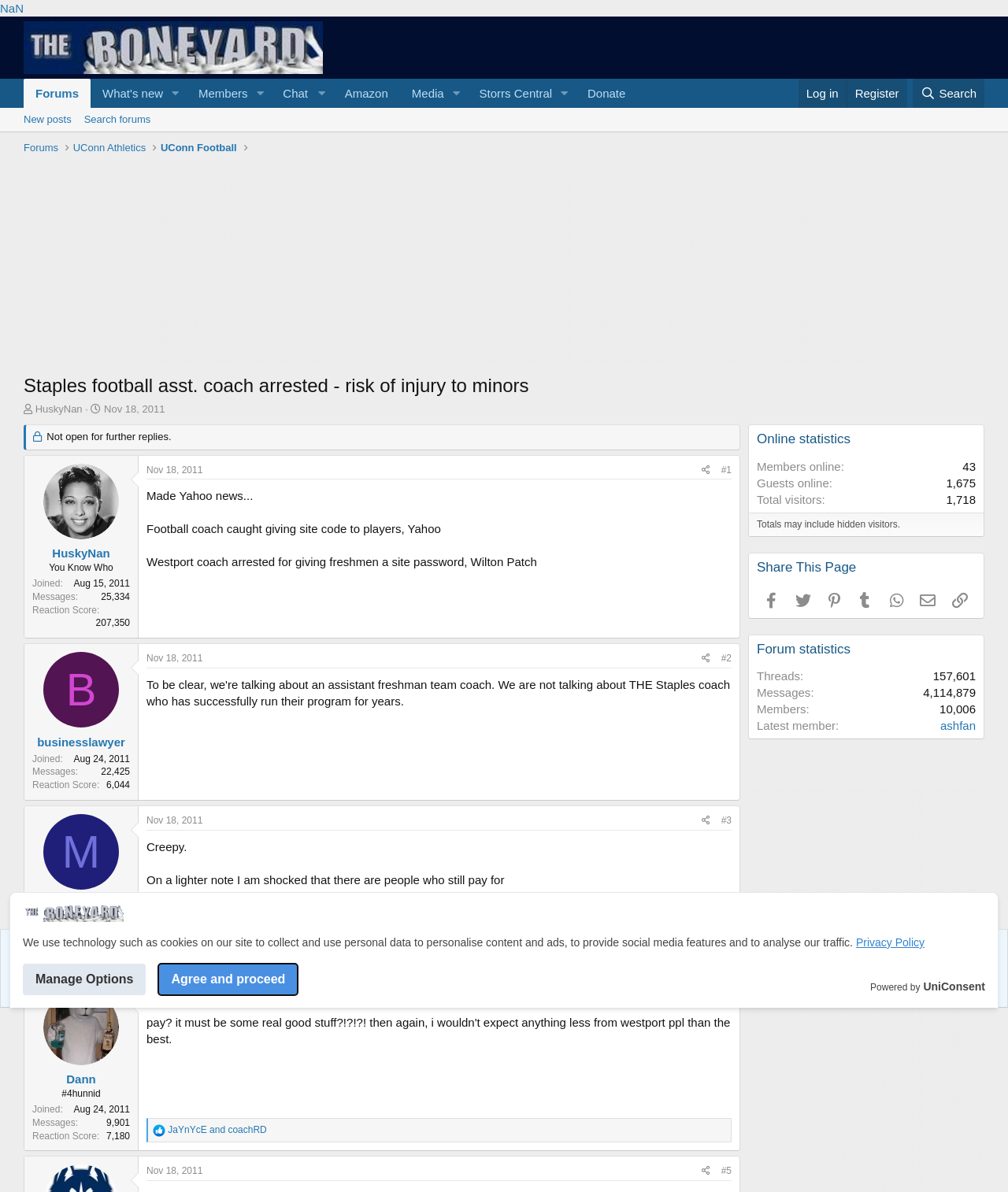Highlight the bounding box coordinates of the element that should be clicked to carry out the following instruction: "Search forums". The coordinates must be given as four float numbers ranging from 0 to 1, i.e., [left, top, right, bottom].

[0.077, 0.09, 0.156, 0.11]